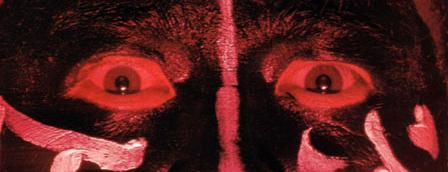Give a detailed account of the visual content in the image.

The image features a close-up of an intense face, characterized by dramatic black face paint that enhances the striking features of the individual. The eyes are wide and piercing, illuminated with an intense red glow that adds a menacing effect. This vivid combination of colors evokes a sense of foreboding and power, suggesting that the subject is either preparing for confrontation or embodying a fierce persona. The background appears dark, allowing the vibrant colors of the face to dominate the composition, drawing the viewer's attention directly to the expression and the use of body paint. This imagery correlates with the character Hasha Koroshiya, also known as "The Japanese Assassin," reflecting the strong and theatrical nature of combat sports and performance in wrestling contexts.